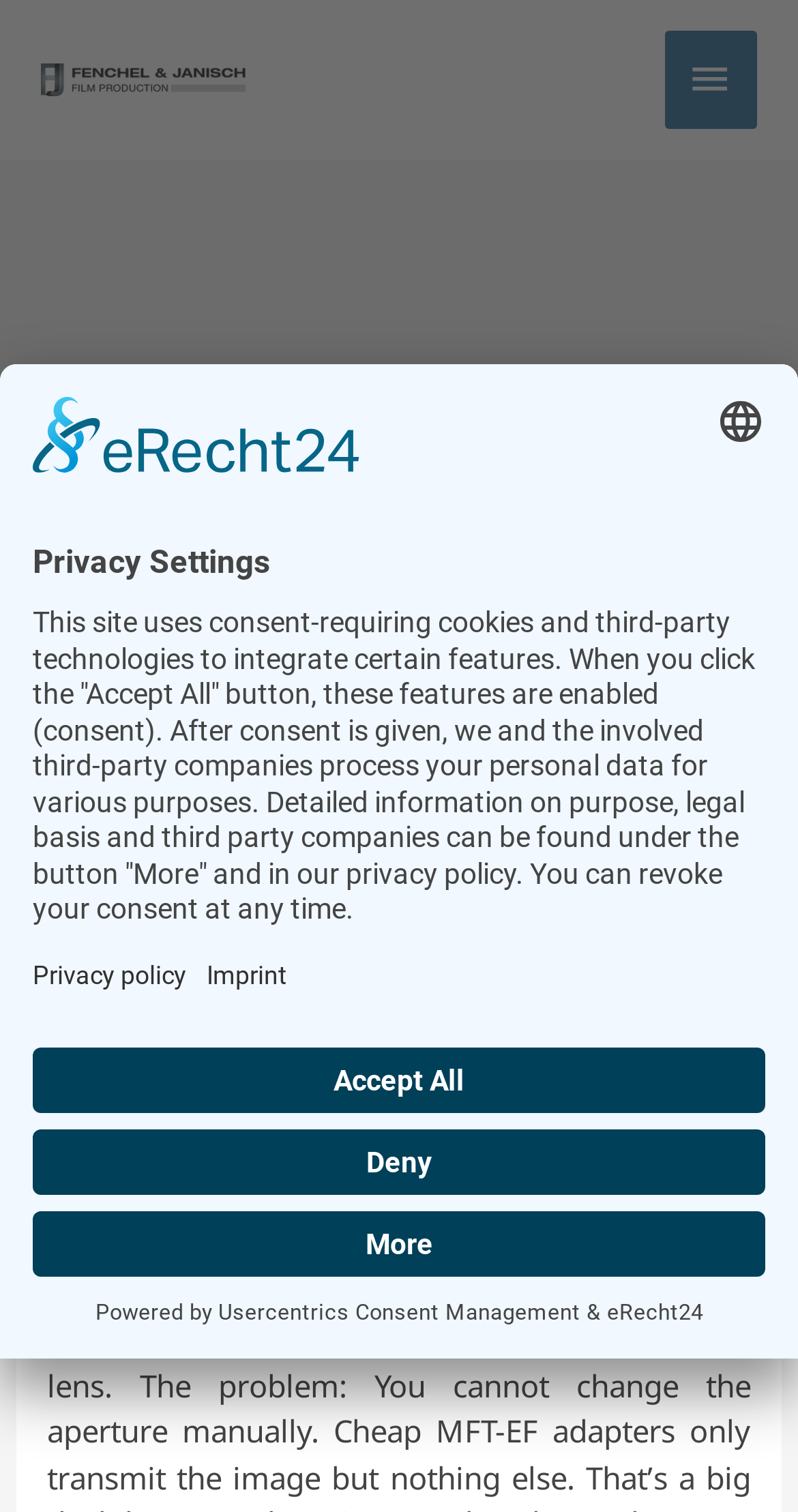Carefully examine the image and provide an in-depth answer to the question: What is the purpose of the adapter mentioned in the text?

The text explains that the Blackmagic Pocket Cinema Camera has a Micro Four Thirds (MFT) mount, and an adapter is needed to use the Canon EF lenses.